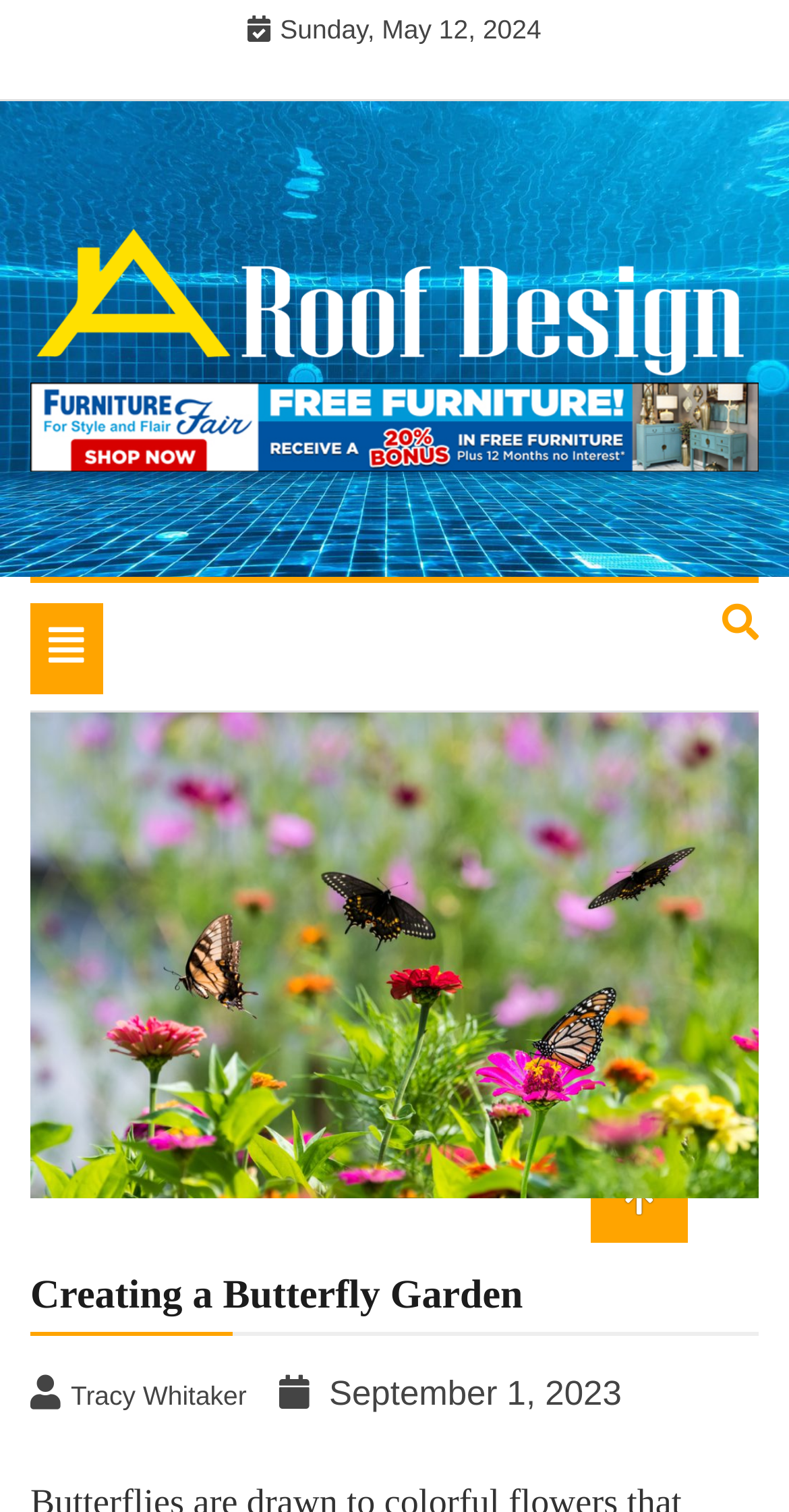Provide the bounding box coordinates of the HTML element this sentence describes: "A Roof Design".

[0.038, 0.263, 0.603, 0.317]